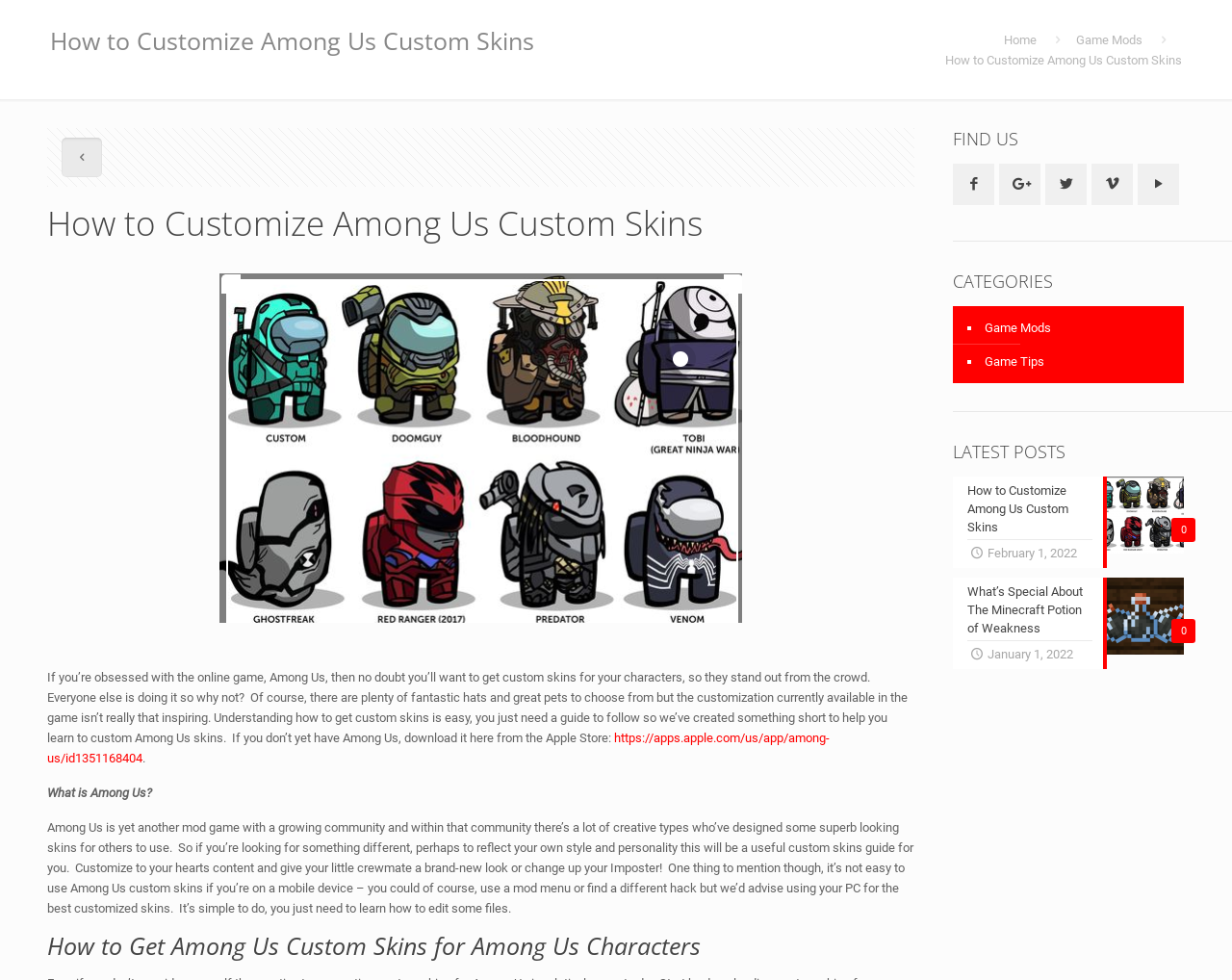What is the game being discussed?
Look at the image and construct a detailed response to the question.

The webpage is discussing the game Among Us, as evident from the heading 'How to Customize Among Us Custom Skins' and the text 'If you’re obsessed with the online game, Among Us, then no doubt you’ll want to get custom skins for your characters...'.